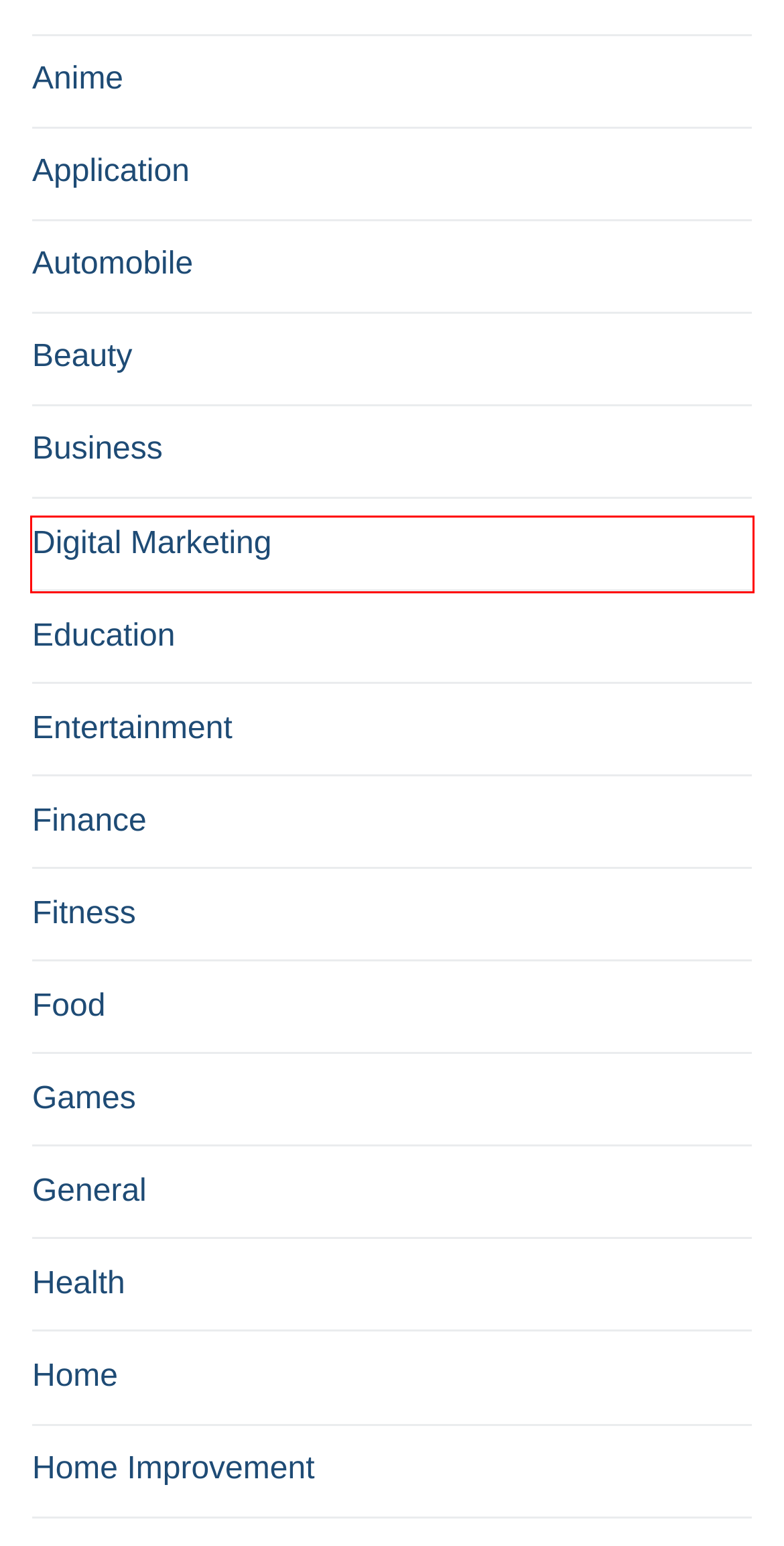Review the screenshot of a webpage that includes a red bounding box. Choose the most suitable webpage description that matches the new webpage after clicking the element within the red bounding box. Here are the candidates:
A. Application – Clemson Anderson Soccer
B. Beauty – Clemson Anderson Soccer
C. Home Improvement – Clemson Anderson Soccer
D. Digital Marketing – Clemson Anderson Soccer
E. General – Clemson Anderson Soccer
F. Anime – Clemson Anderson Soccer
G. Automobile – Clemson Anderson Soccer
H. Food – Clemson Anderson Soccer

D